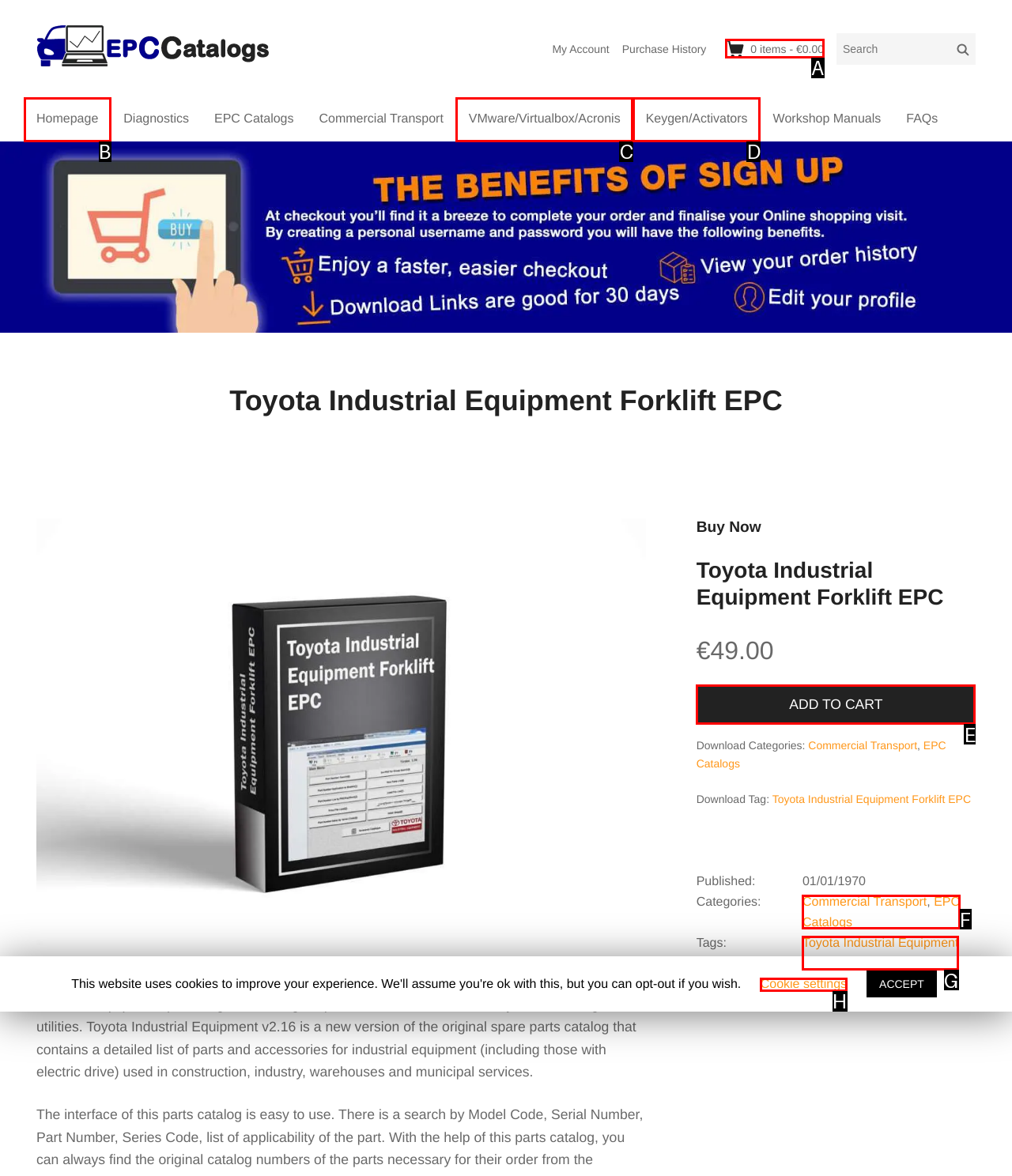Tell me the letter of the UI element to click in order to accomplish the following task: Buy Toyota Industrial Equipment Forklift EPC
Answer with the letter of the chosen option from the given choices directly.

E